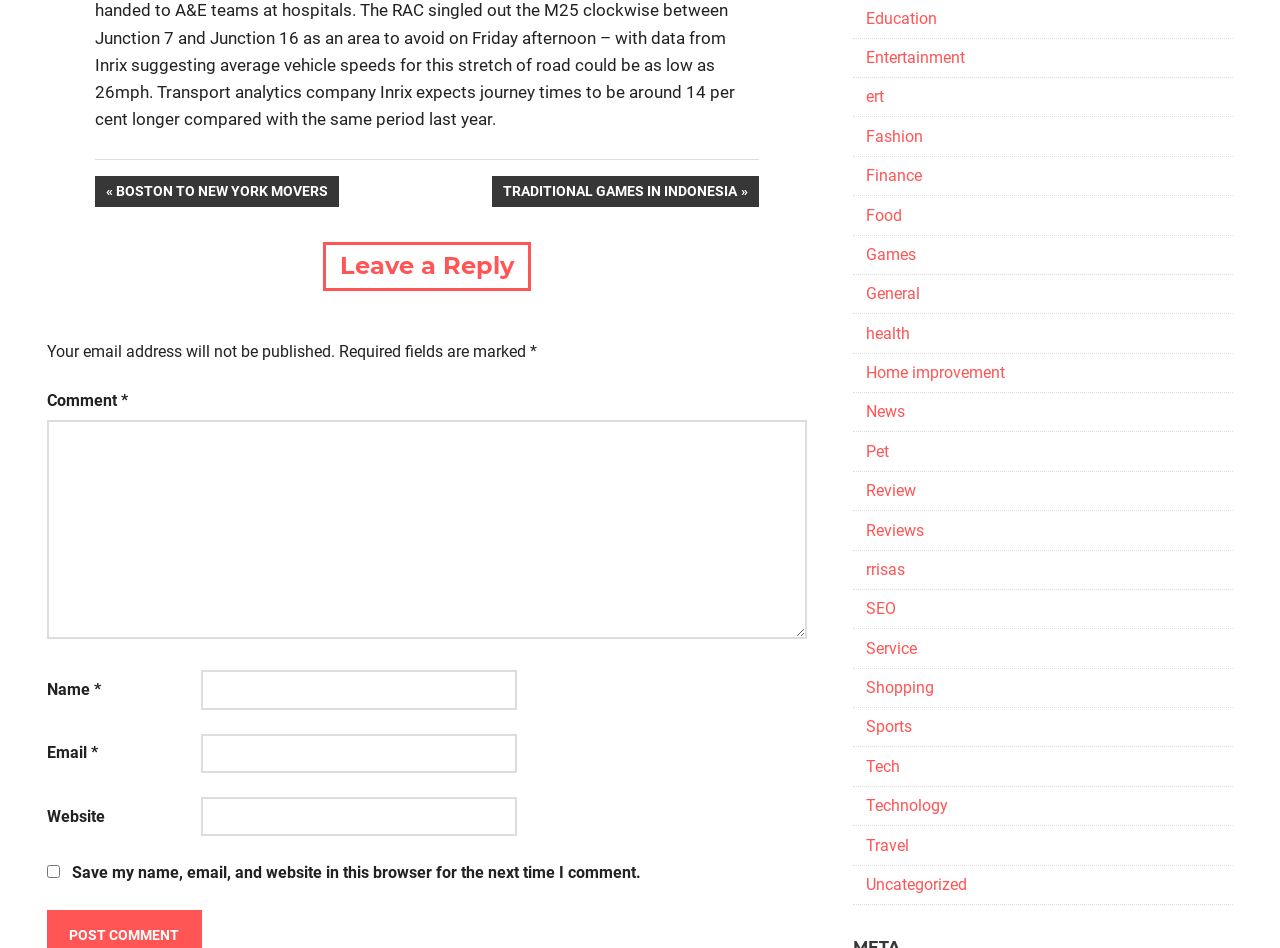Can you specify the bounding box coordinates of the area that needs to be clicked to fulfill the following instruction: "Click on the next post"?

[0.384, 0.186, 0.593, 0.218]